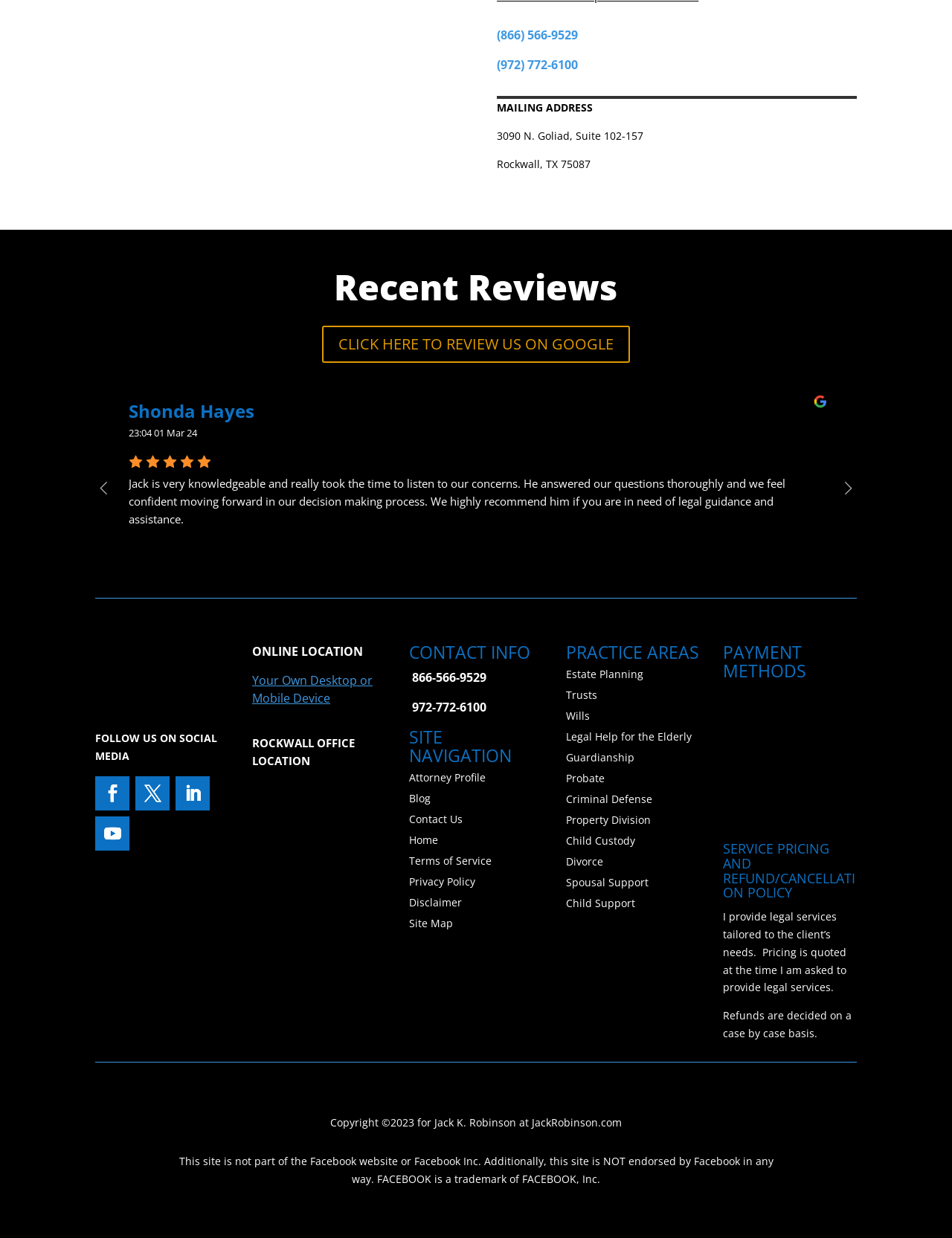Could you locate the bounding box coordinates for the section that should be clicked to accomplish this task: "Call the phone number (866) 566-9529".

[0.522, 0.022, 0.607, 0.035]